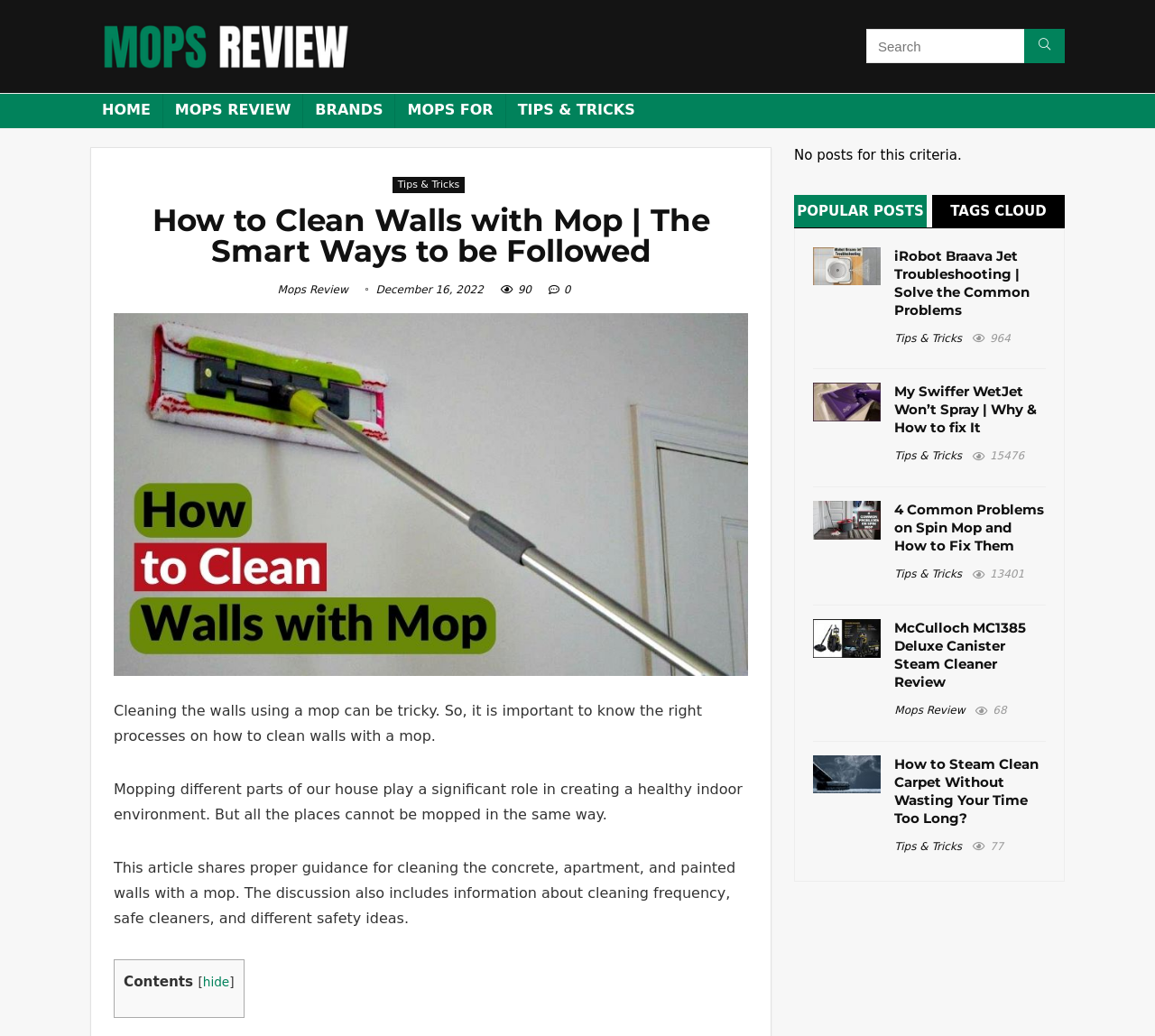What is the purpose of the 'TAGS CLOUD' section?
Please describe in detail the information shown in the image to answer the question.

The 'TAGS CLOUD' section is located at the bottom right of the webpage, and it displays a series of tags or keywords related to the website's content. Its purpose is to provide users with a visual representation of popular topics and themes on the website, making it easier for them to navigate and find relevant information.